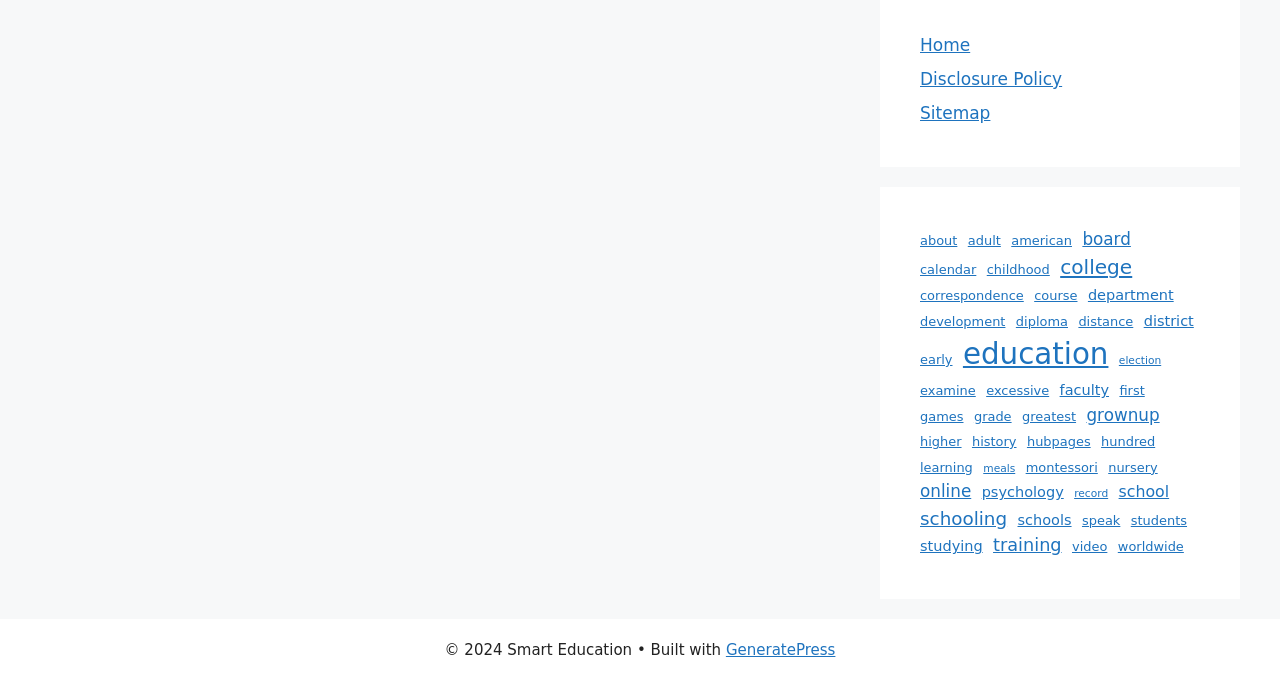Determine the bounding box coordinates of the clickable region to follow the instruction: "go to home page".

[0.719, 0.051, 0.758, 0.081]